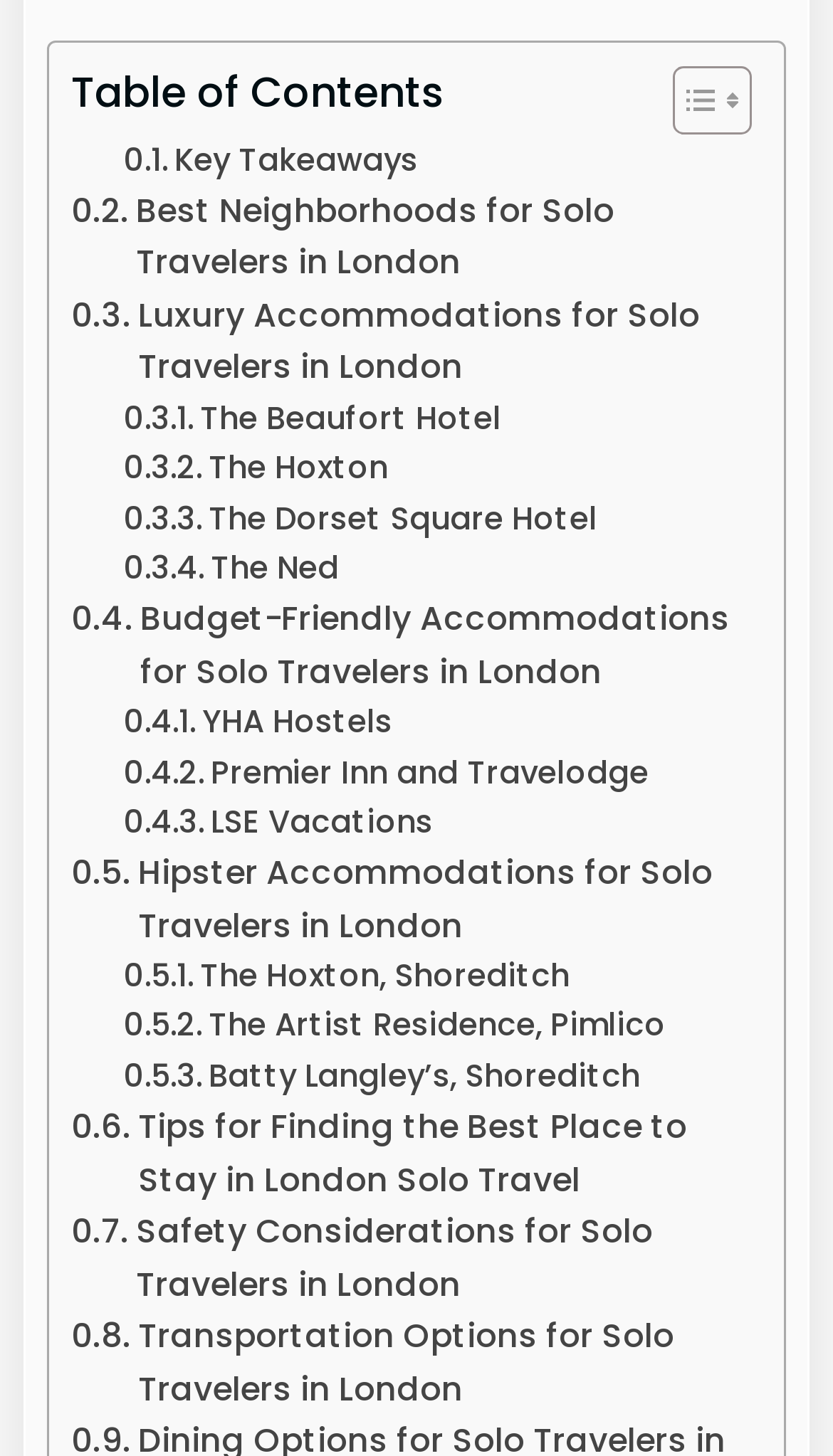Given the webpage screenshot, identify the bounding box of the UI element that matches this description: "Premier Inn and Travelodge".

[0.148, 0.514, 0.778, 0.548]